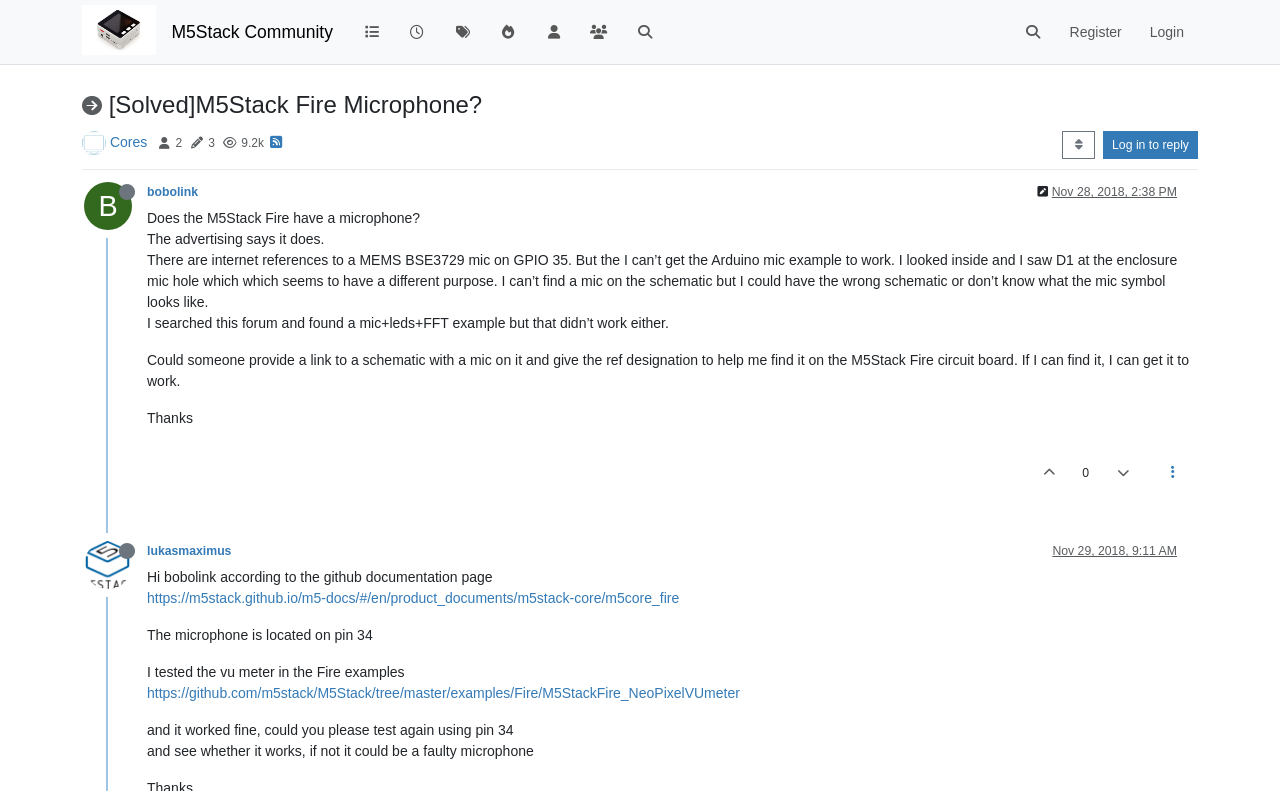Identify the bounding box coordinates of the element to click to follow this instruction: 'Login to the forum'. Ensure the coordinates are four float values between 0 and 1, provided as [left, top, right, bottom].

[0.887, 0.017, 0.936, 0.064]